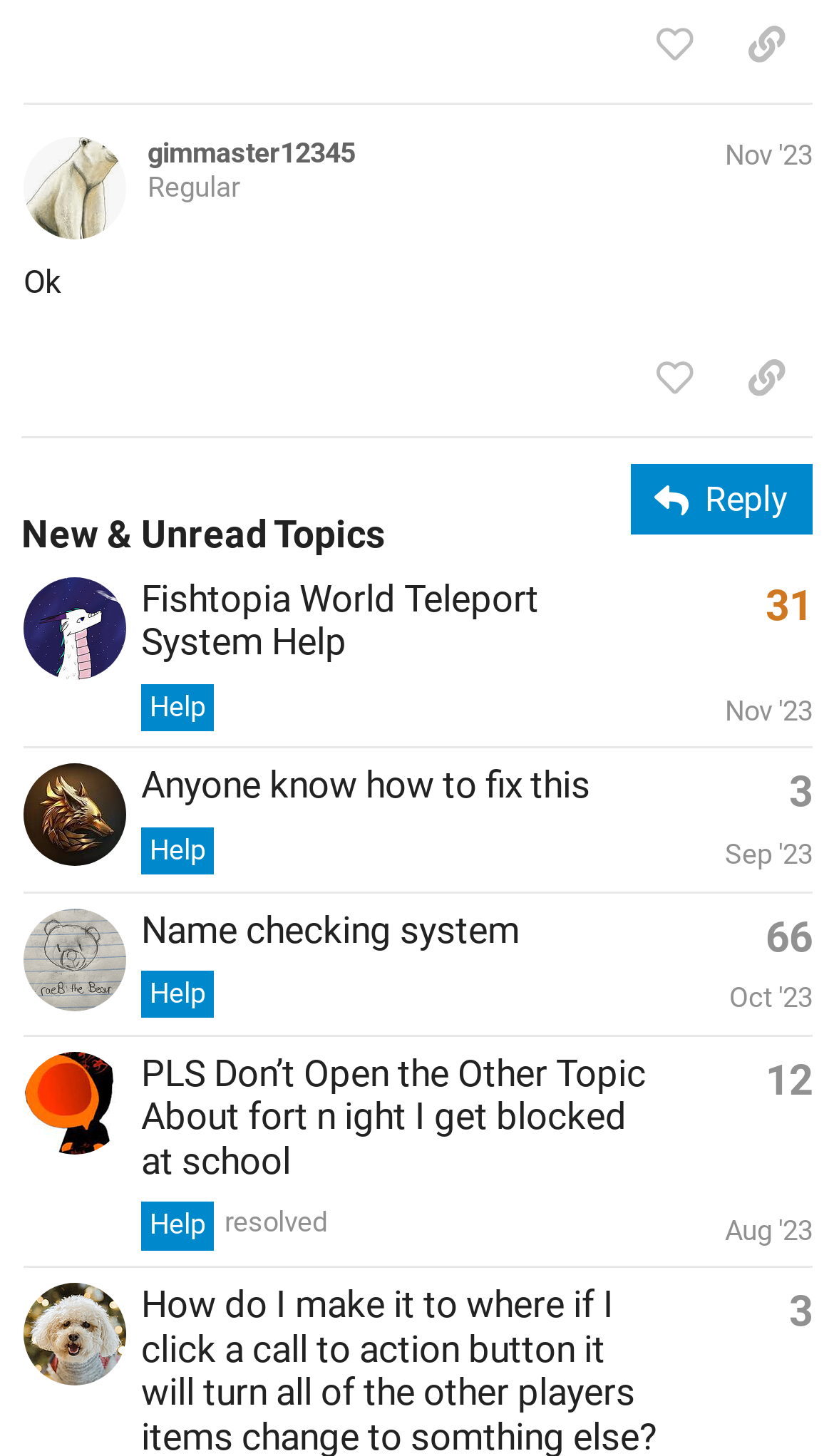How many replies does the topic 'PLS Don’t Open the Other Topic About fort n ight I get blocked at school' have?
Please ensure your answer is as detailed and informative as possible.

I found the topic 'PLS Don’t Open the Other Topic About fort n ight I get blocked at school' in the gridcell, and the number of replies is mentioned as 'This topic has 12 replies' in the generic text.